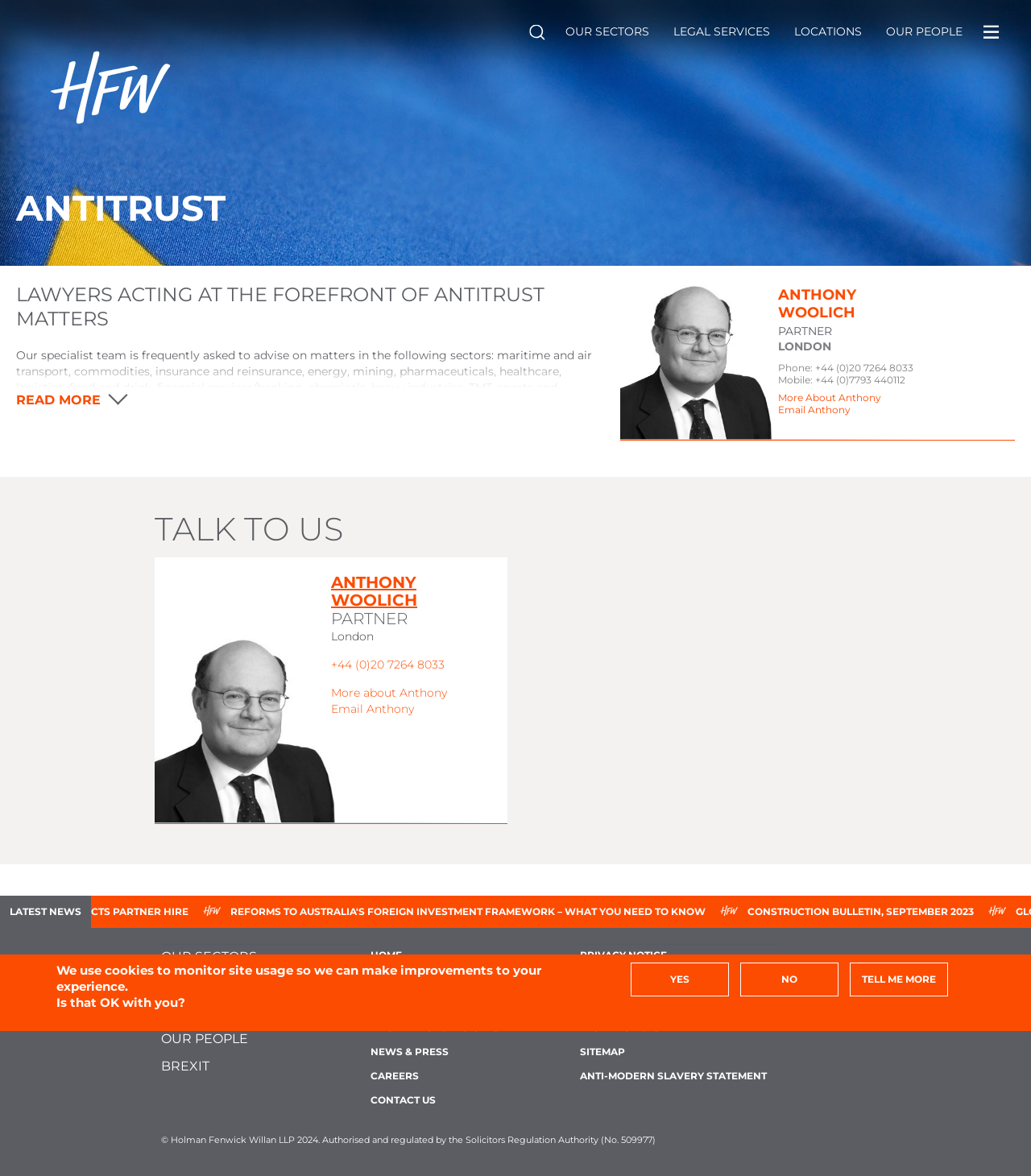Please provide a detailed answer to the question below based on the screenshot: 
What is the latest news mentioned on the webpage?

The latest news mentioned on the webpage is 'REFORMS TO AUSTRALIA'S FOREIGN INVESTMENT FRAMEWORK – WHAT YOU NEED TO KNOW', which is mentioned in the link 'REFORMS TO AUSTRALIA'S FOREIGN INVESTMENT FRAMEWORK – WHAT YOU NEED TO KNOW'.